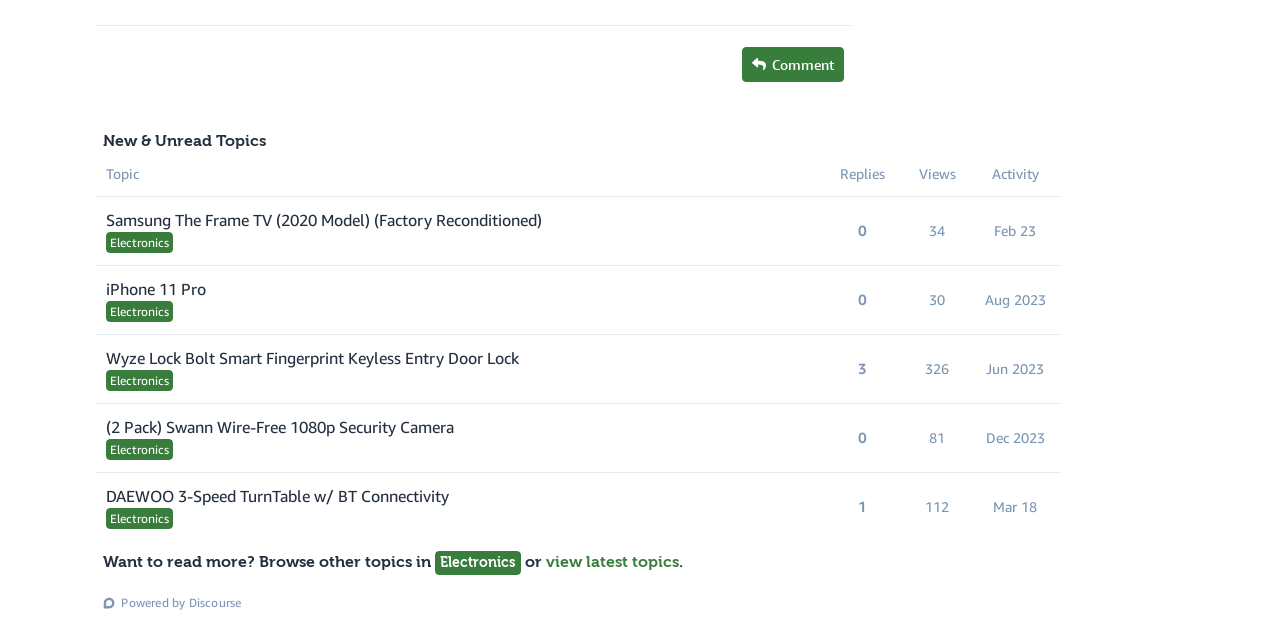Please identify the coordinates of the bounding box for the clickable region that will accomplish this instruction: "Click the 'Comment' button".

[0.58, 0.076, 0.66, 0.132]